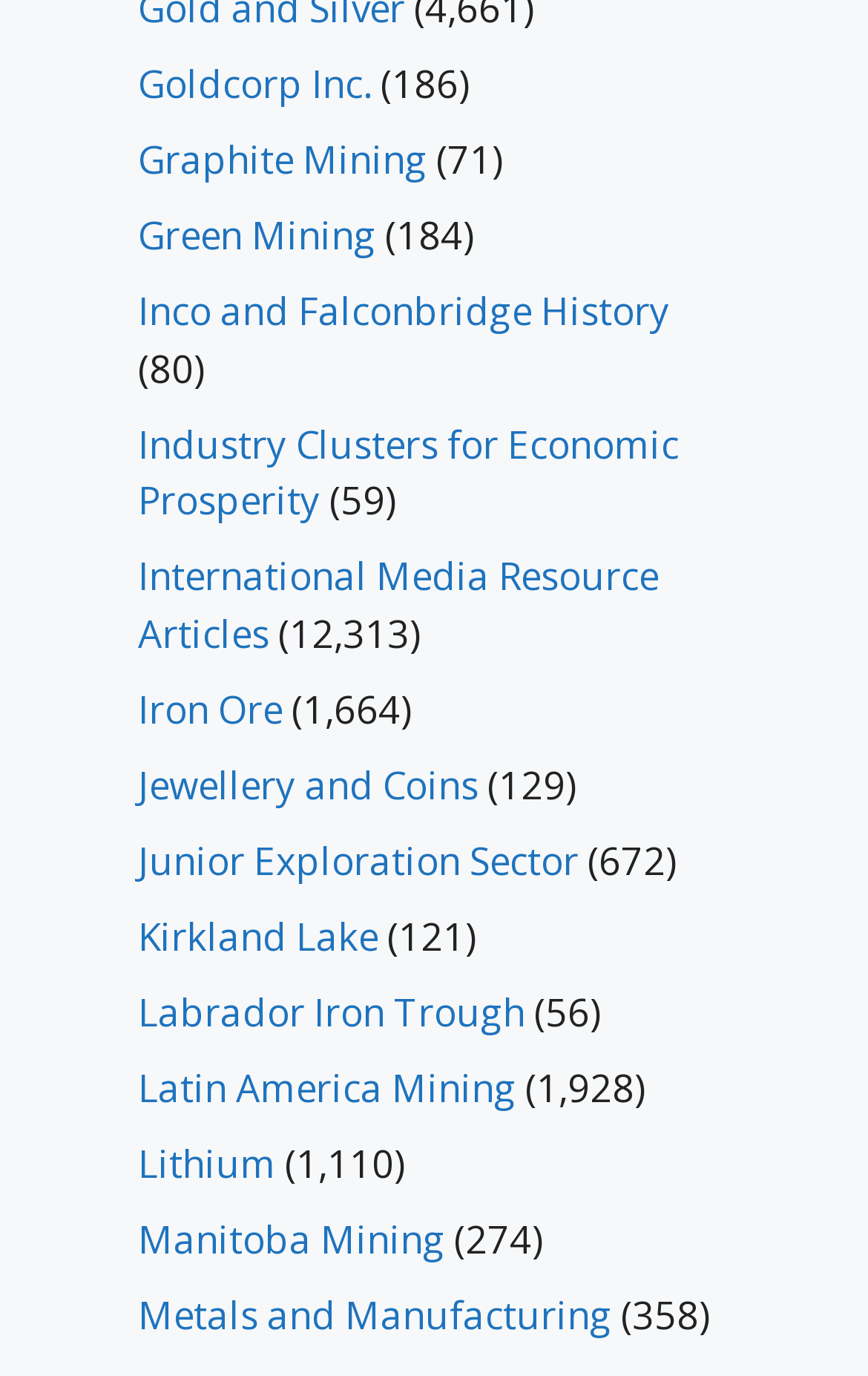Point out the bounding box coordinates of the section to click in order to follow this instruction: "visit Goldcorp Inc.".

[0.159, 0.043, 0.428, 0.08]